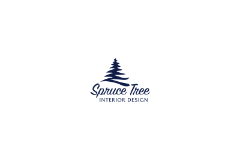Describe all the aspects of the image extensively.

The image features the logo of "Spruce Tree Interior Design," prominently displayed in a simple yet elegant design. It showcases a stylized tree graphic, symbolizing nature and a connection to the outdoors, which aligns with the aesthetic values often associated with interior design. The logo's color scheme is primarily dark blue, which conveys professionalism and sophistication, while the text clearly identifies the company's name and its focus on interior design. This logo represents the brand's commitment to blending natural elements with contemporary design principles, making it a perfect visual representation for a company specializing in creating beautiful and functional interior spaces.